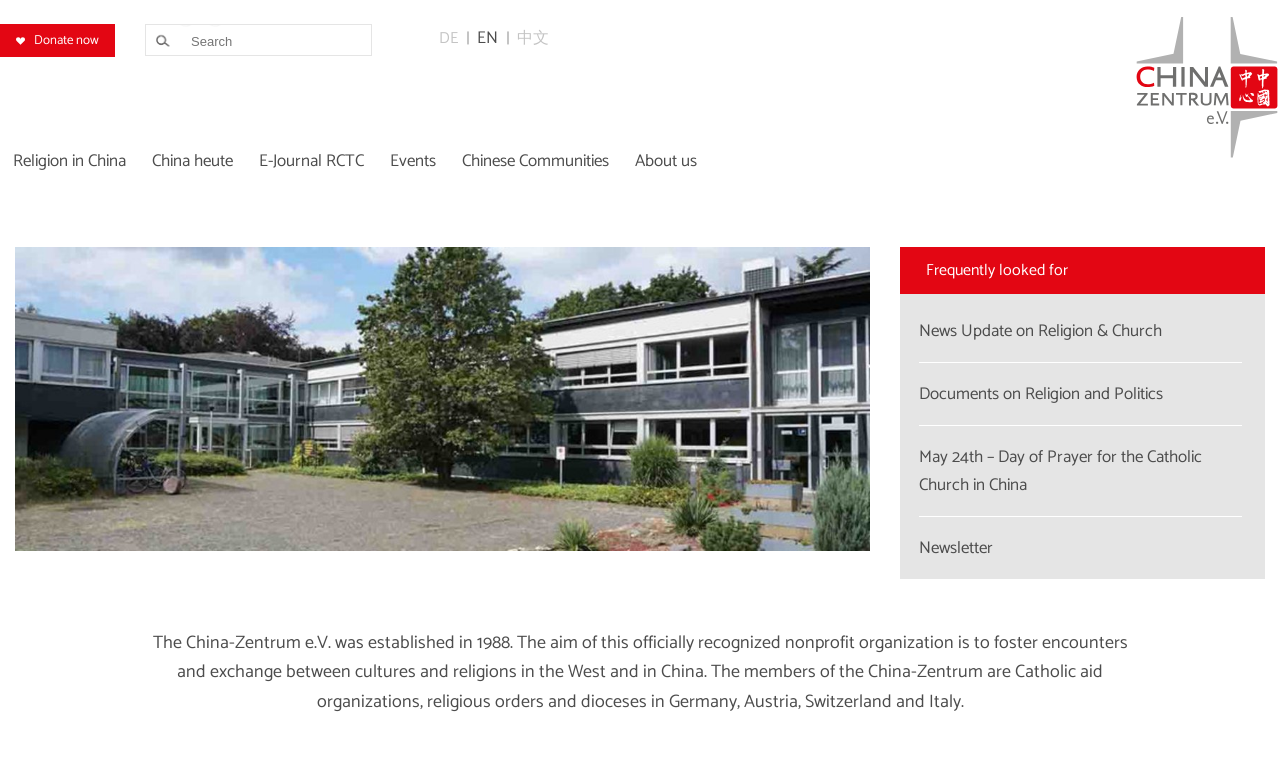Pinpoint the bounding box coordinates of the element to be clicked to execute the instruction: "Check 'No Monkey Pox Cases Confirmed In South Africa'".

None